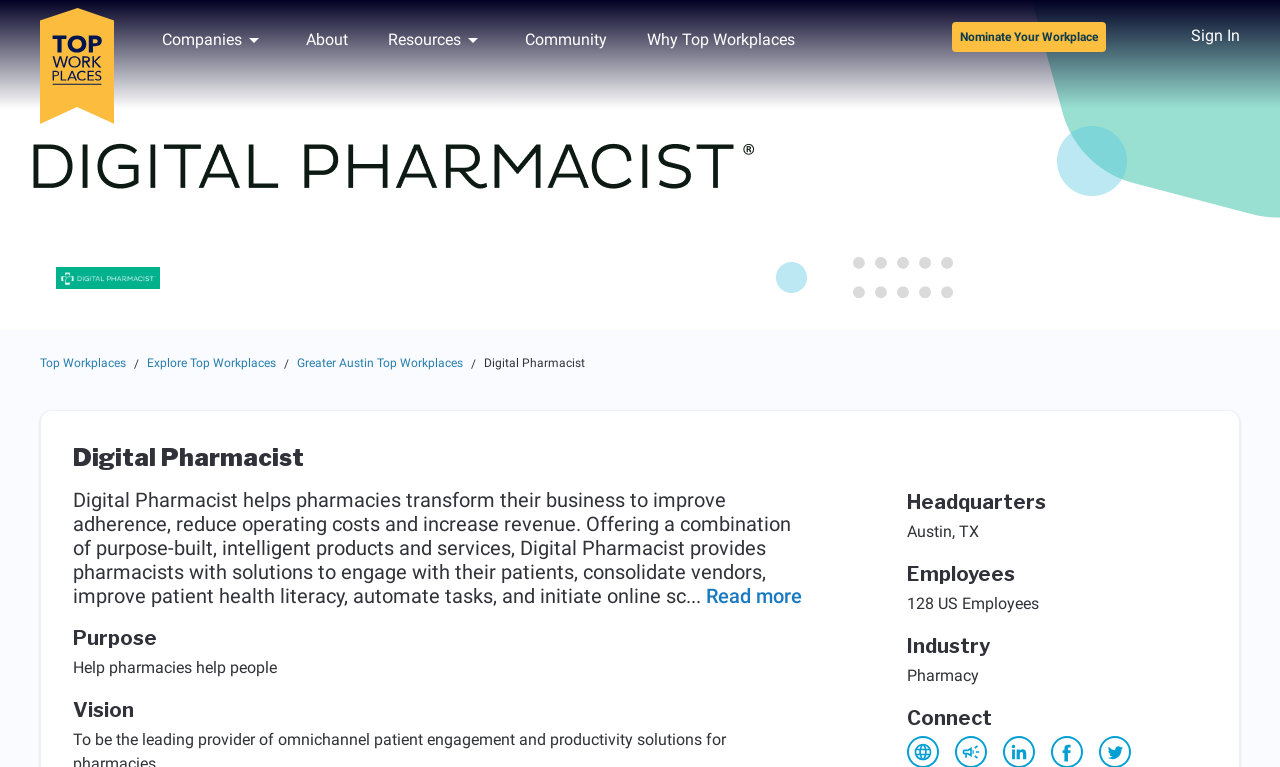Given the element description Greater Austin Top Workplaces, specify the bounding box coordinates of the corresponding UI element in the format (top-left x, top-left y, bottom-right x, bottom-right y). All values must be between 0 and 1.

[0.232, 0.464, 0.362, 0.482]